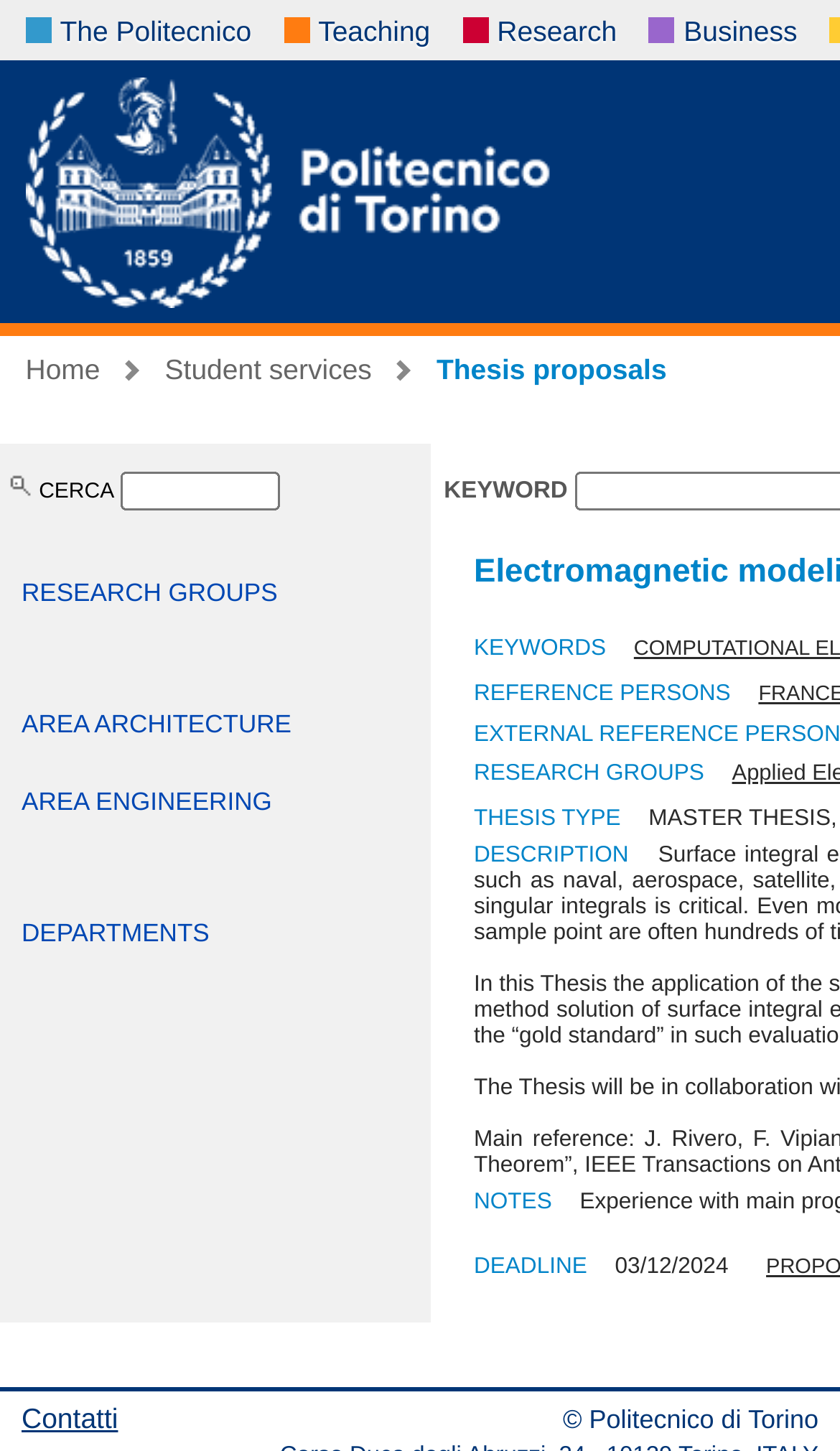Identify the bounding box for the UI element specified in this description: "Clayton T. Hasbrook". The coordinates must be four float numbers between 0 and 1, formatted as [left, top, right, bottom].

None